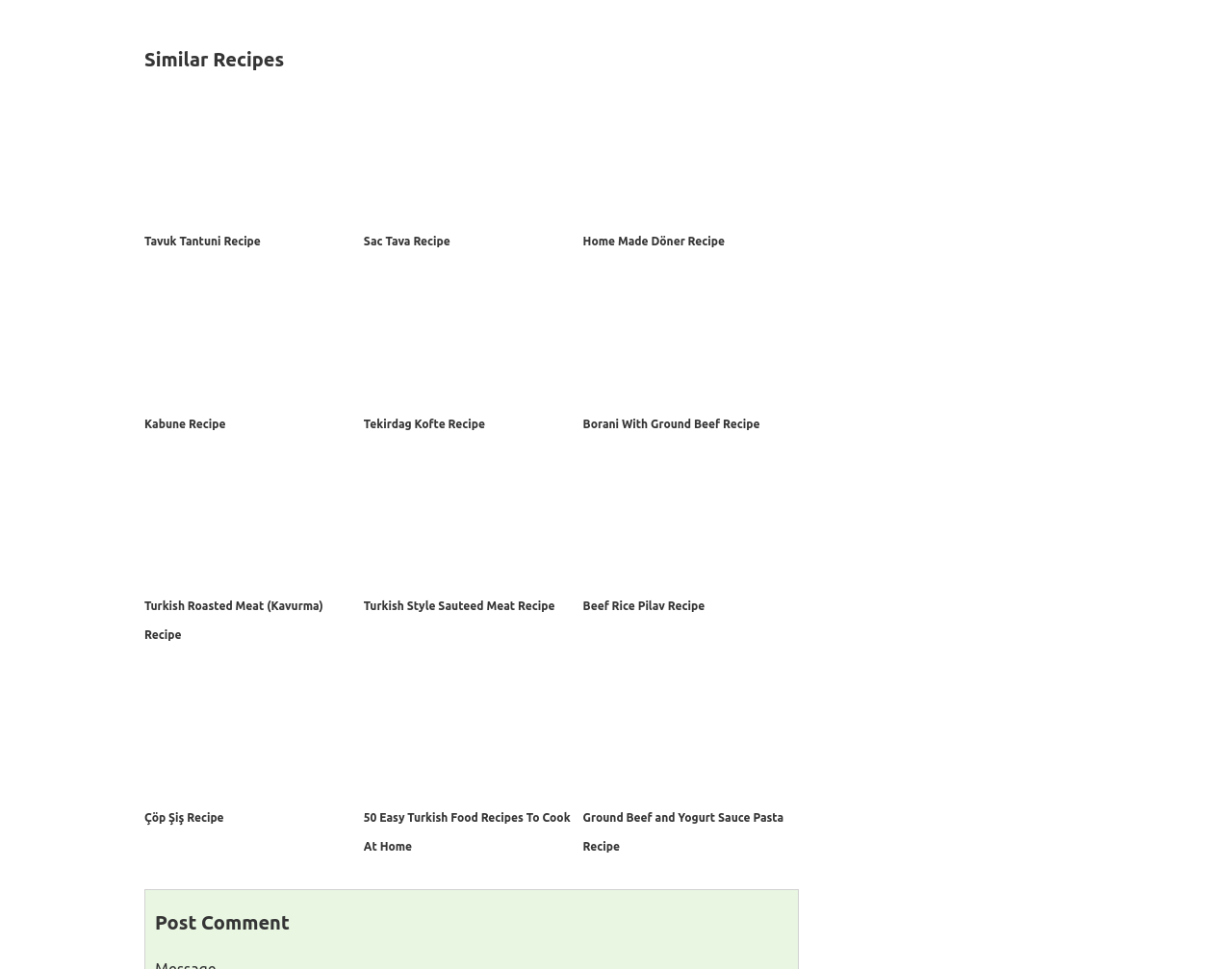Please find and report the bounding box coordinates of the element to click in order to perform the following action: "check Home Made Döner Recipe". The coordinates should be expressed as four float numbers between 0 and 1, in the format [left, top, right, bottom].

[0.473, 0.242, 0.588, 0.255]